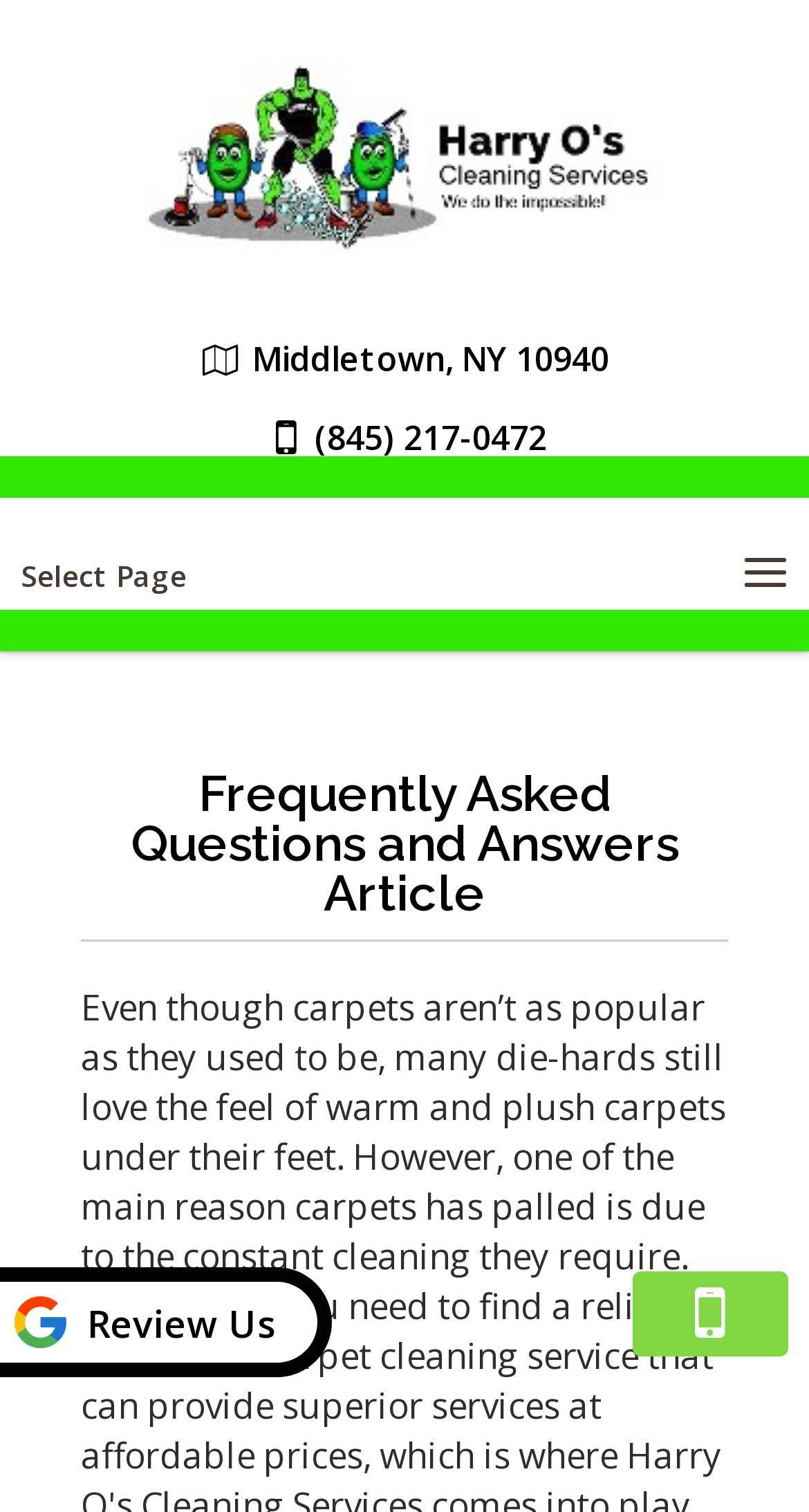Extract the text of the main heading from the webpage.

Frequently Asked Questions and Answers Article